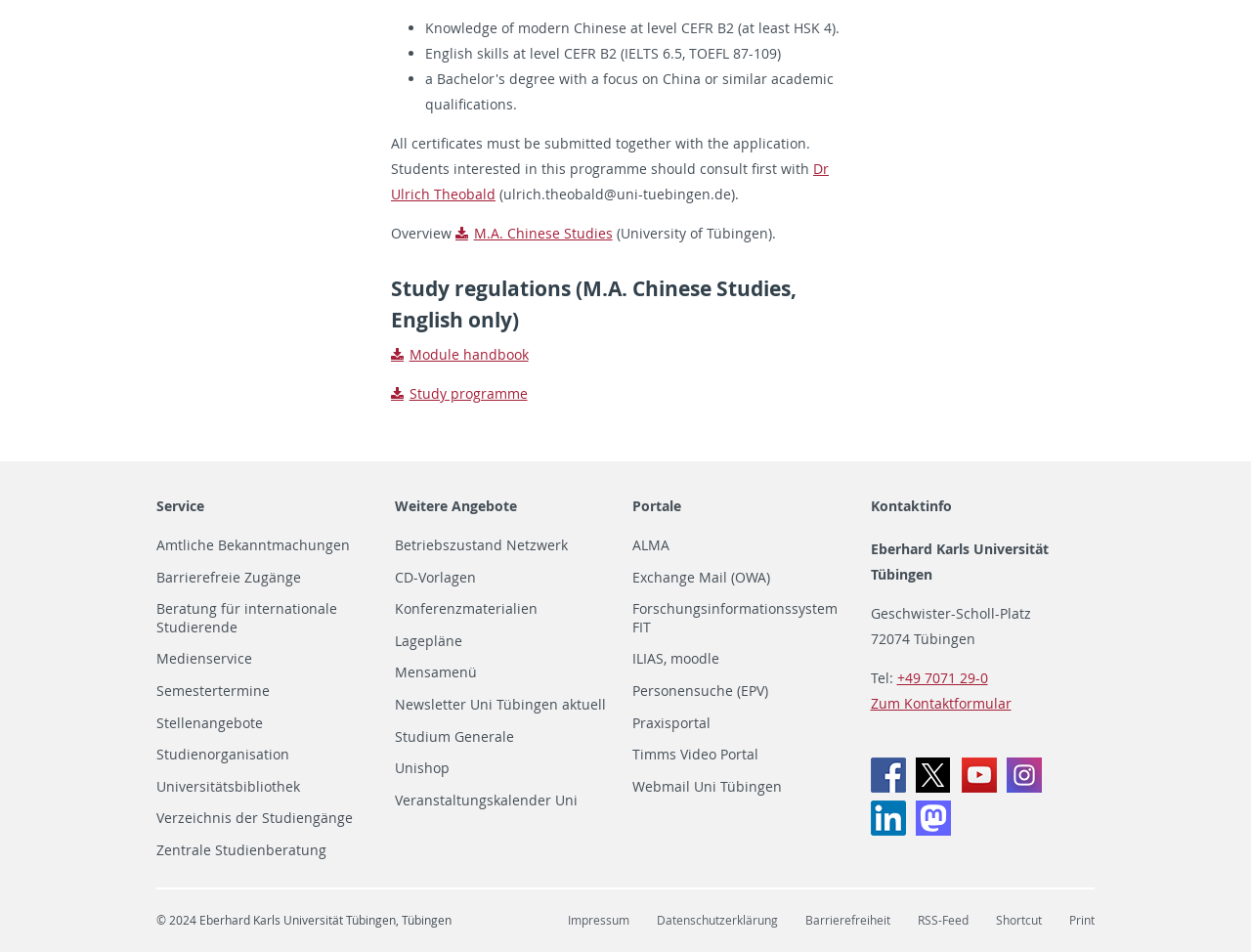Please find the bounding box coordinates of the element that you should click to achieve the following instruction: "Click on the link to Dr. Ulrich Theobald". The coordinates should be presented as four float numbers between 0 and 1: [left, top, right, bottom].

[0.312, 0.167, 0.662, 0.214]